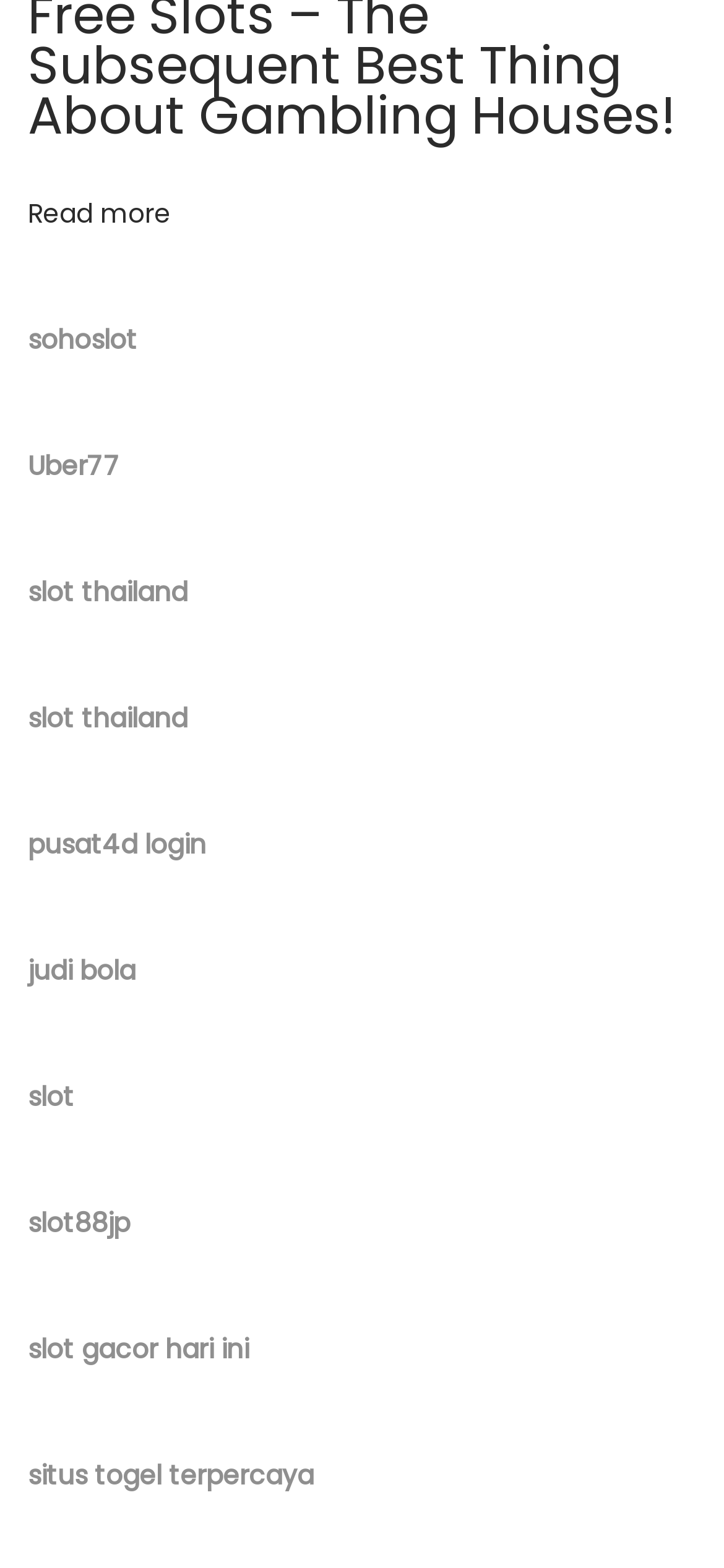What is the vertical position of the link 'Uber77'?
Please answer the question with as much detail as possible using the screenshot.

By comparing the y1 and y2 coordinates of the link 'Uber77' with other elements, I found that it is located above the middle of the webpage.